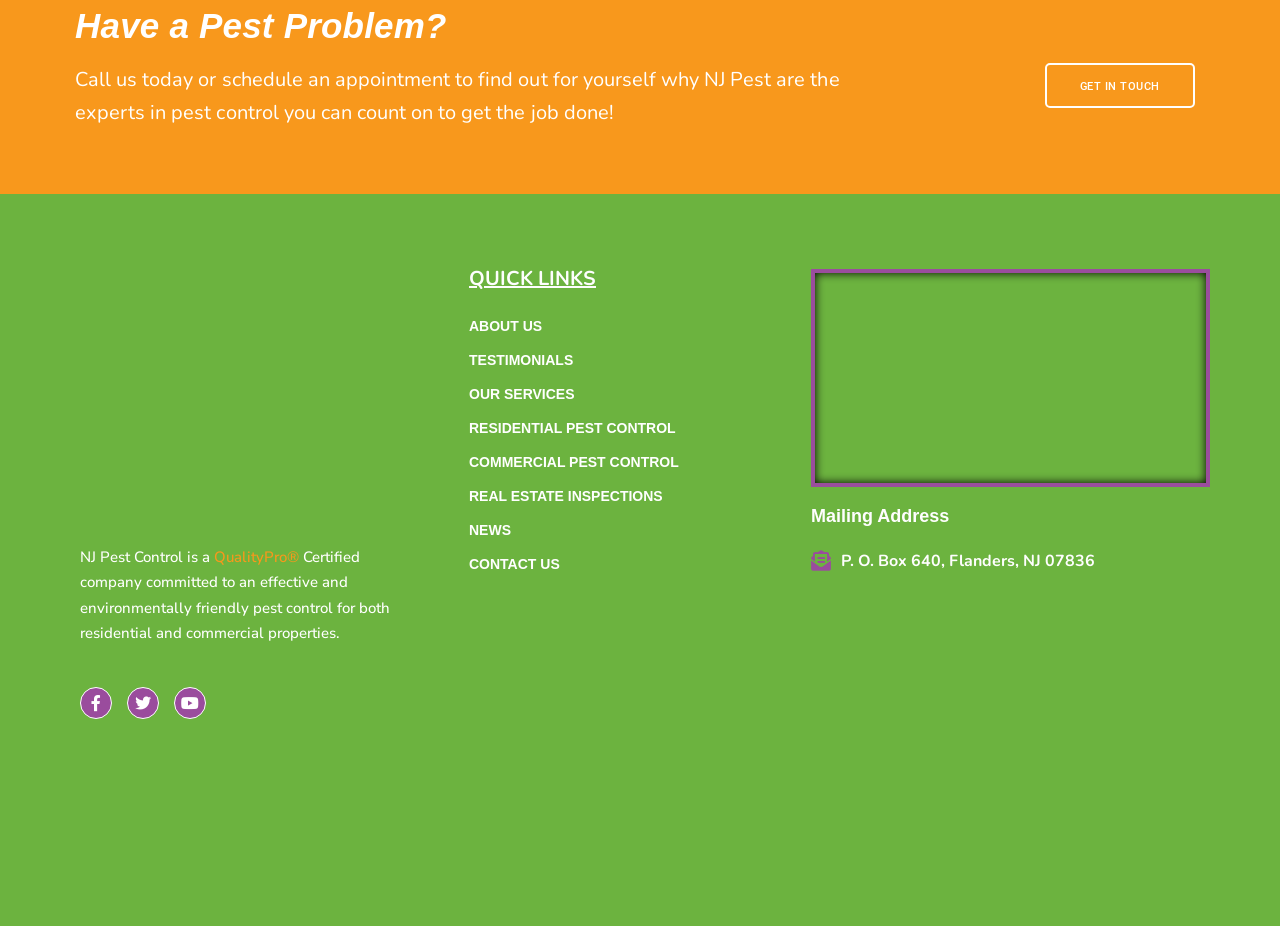Please identify the bounding box coordinates of the element's region that needs to be clicked to fulfill the following instruction: "Click to get in touch". The bounding box coordinates should consist of four float numbers between 0 and 1, i.e., [left, top, right, bottom].

[0.816, 0.068, 0.934, 0.117]